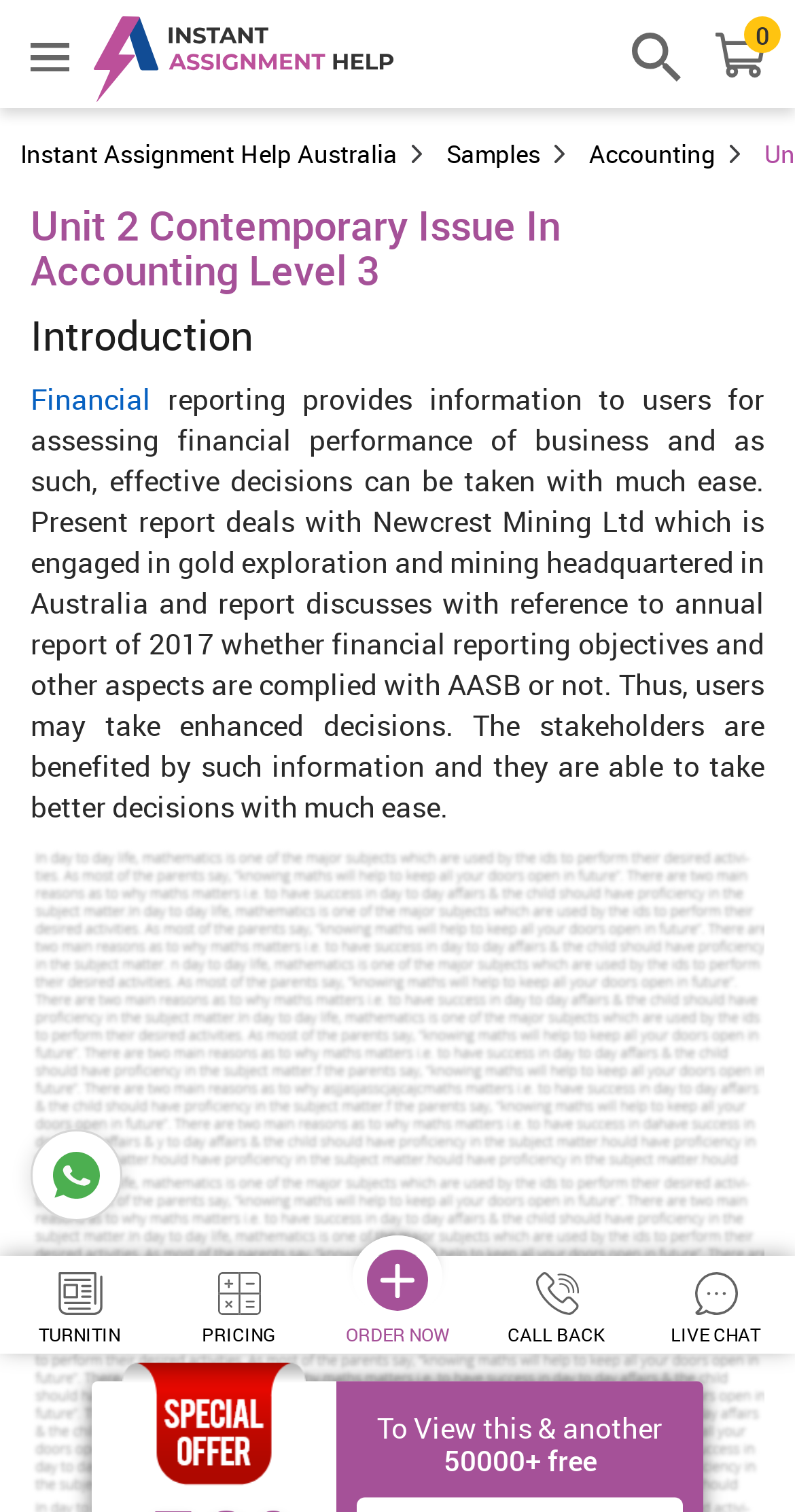Identify the bounding box for the UI element specified in this description: "parent_node: 0 title="Assignment Help Australia"". The coordinates must be four float numbers between 0 and 1, formatted as [left, top, right, bottom].

[0.118, 0.011, 0.495, 0.067]